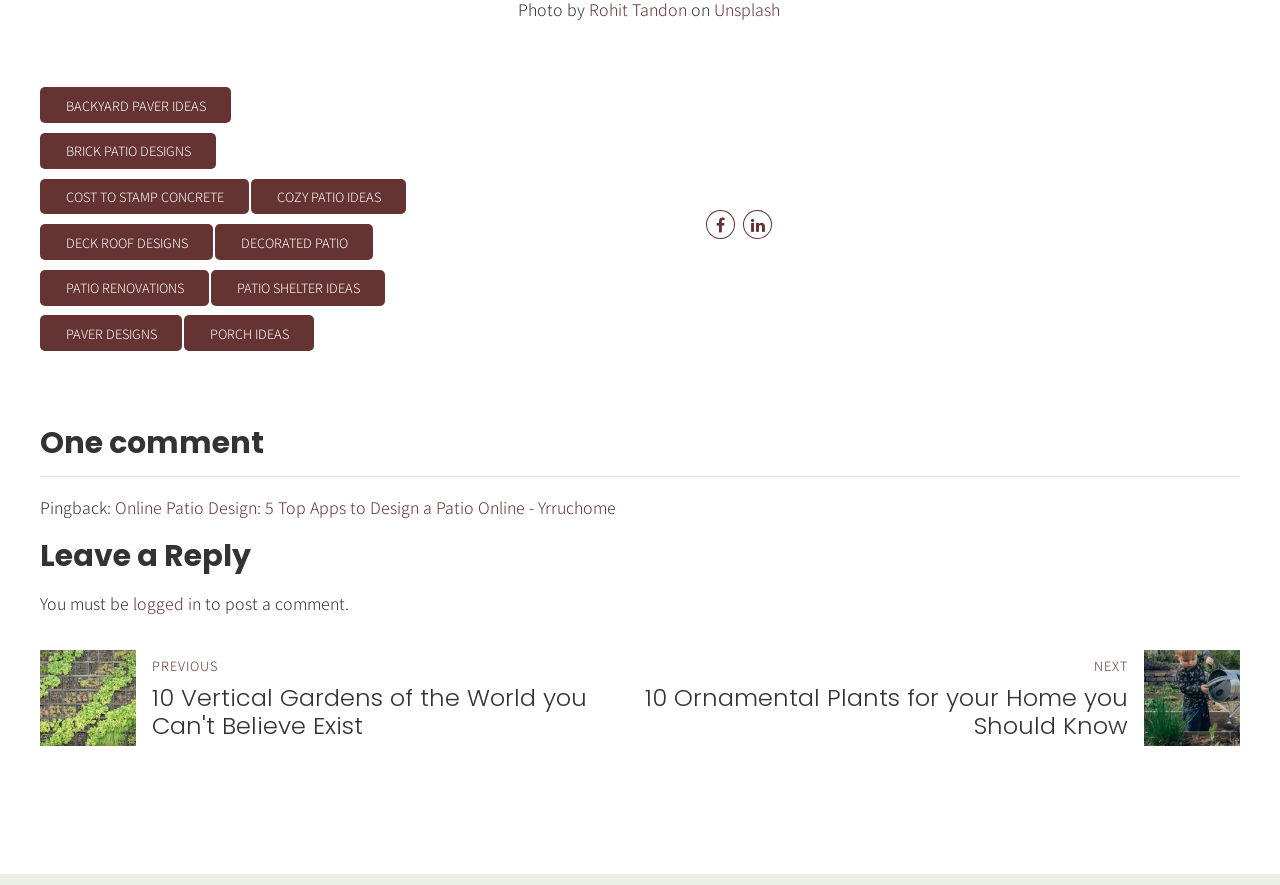Kindly determine the bounding box coordinates for the area that needs to be clicked to execute this instruction: "Open CHEAT FEATURES menu".

None